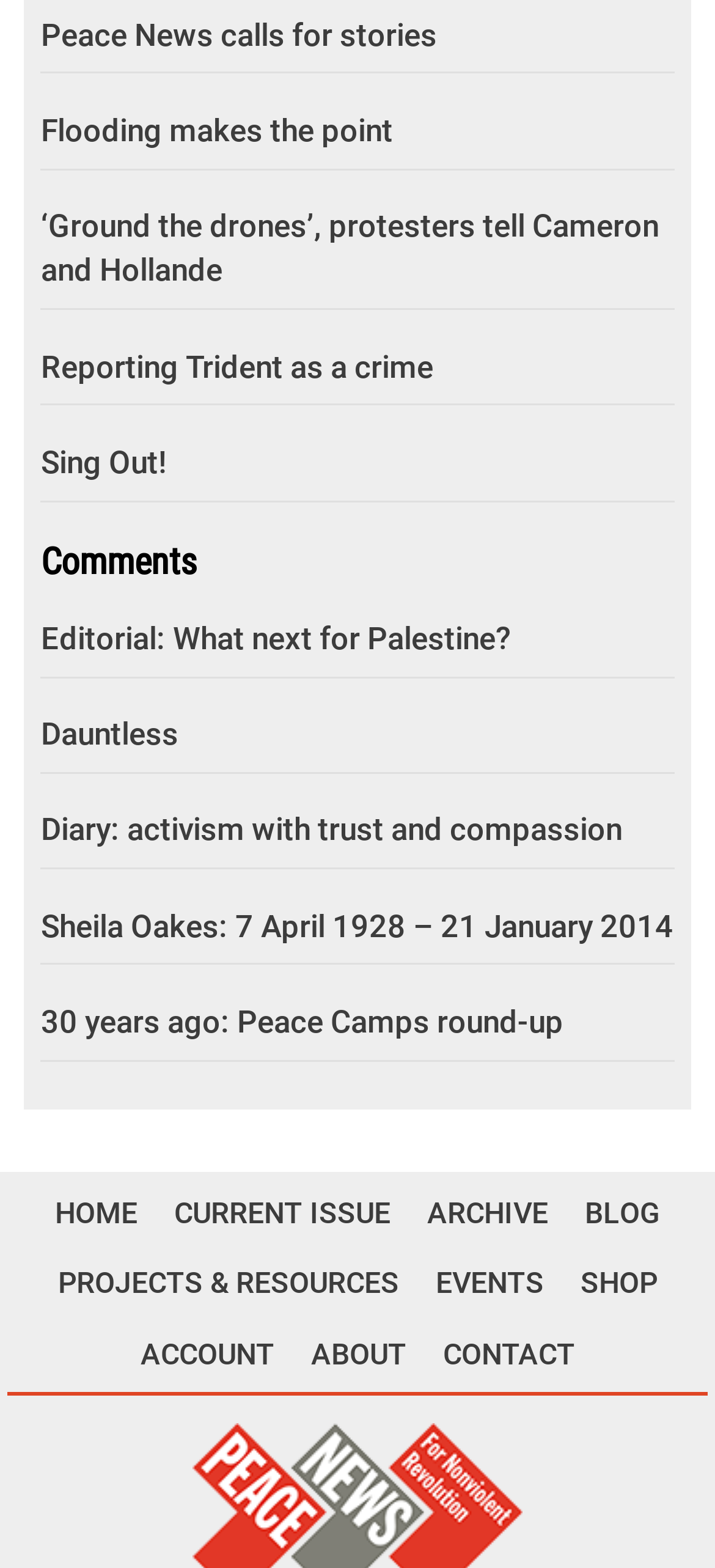Answer this question using a single word or a brief phrase:
How many links are in the footer?

9